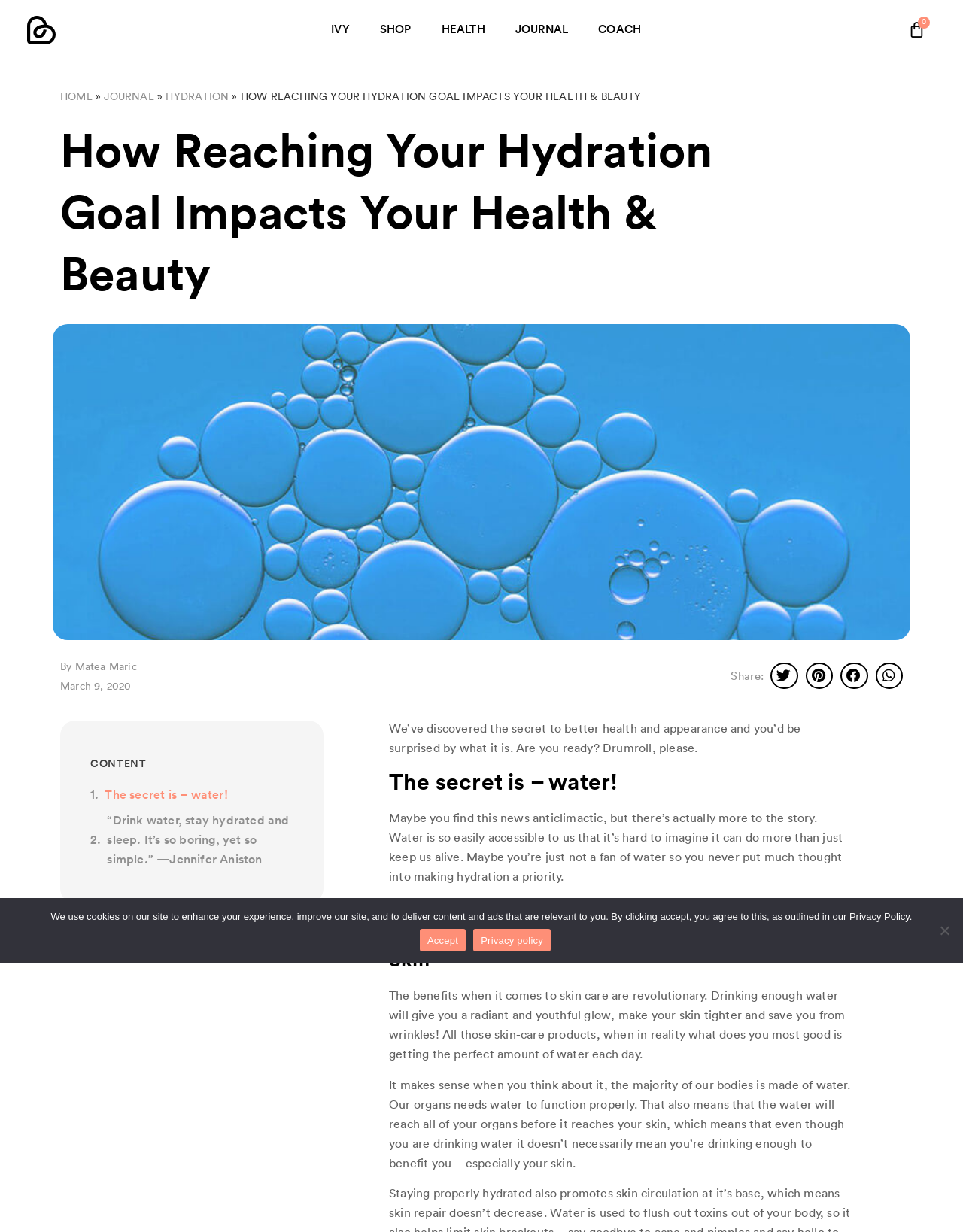Offer a thorough description of the webpage.

The webpage is about the importance of hydration for health and beauty, with a focus on the benefits of drinking water. At the top, there are several links to different sections of the website, including "IVY", "SHOP", "HEALTH", "JOURNAL", and "COACH". Below these links, there is a heading that reads "How Reaching Your Hydration Goal Impacts Your Health & Beauty". 

To the left of the heading, there are links to "HOME" and "JOURNAL", as well as a static text element displaying a right arrow symbol. Below the heading, there is a subheading that reads "By Matea Maric" and a date "March 9, 2020". 

On the right side of the page, there are social media sharing buttons for Twitter, Pinterest, Facebook, and WhatsApp. Below these buttons, there is a heading that reads "CONTENT". 

The main content of the page starts with a link that reads "The secret is – water!" followed by a quote from Jennifer Aniston. The text then explains that water is the key to better health and appearance, and that it's often overlooked despite its importance. 

The page then goes on to discuss the benefits of drinking water for skin care, including giving a radiant and youthful glow, making skin tighter, and preventing wrinkles. The text also explains that drinking enough water is essential for the proper functioning of organs, and that it's necessary to drink enough water to benefit the skin.